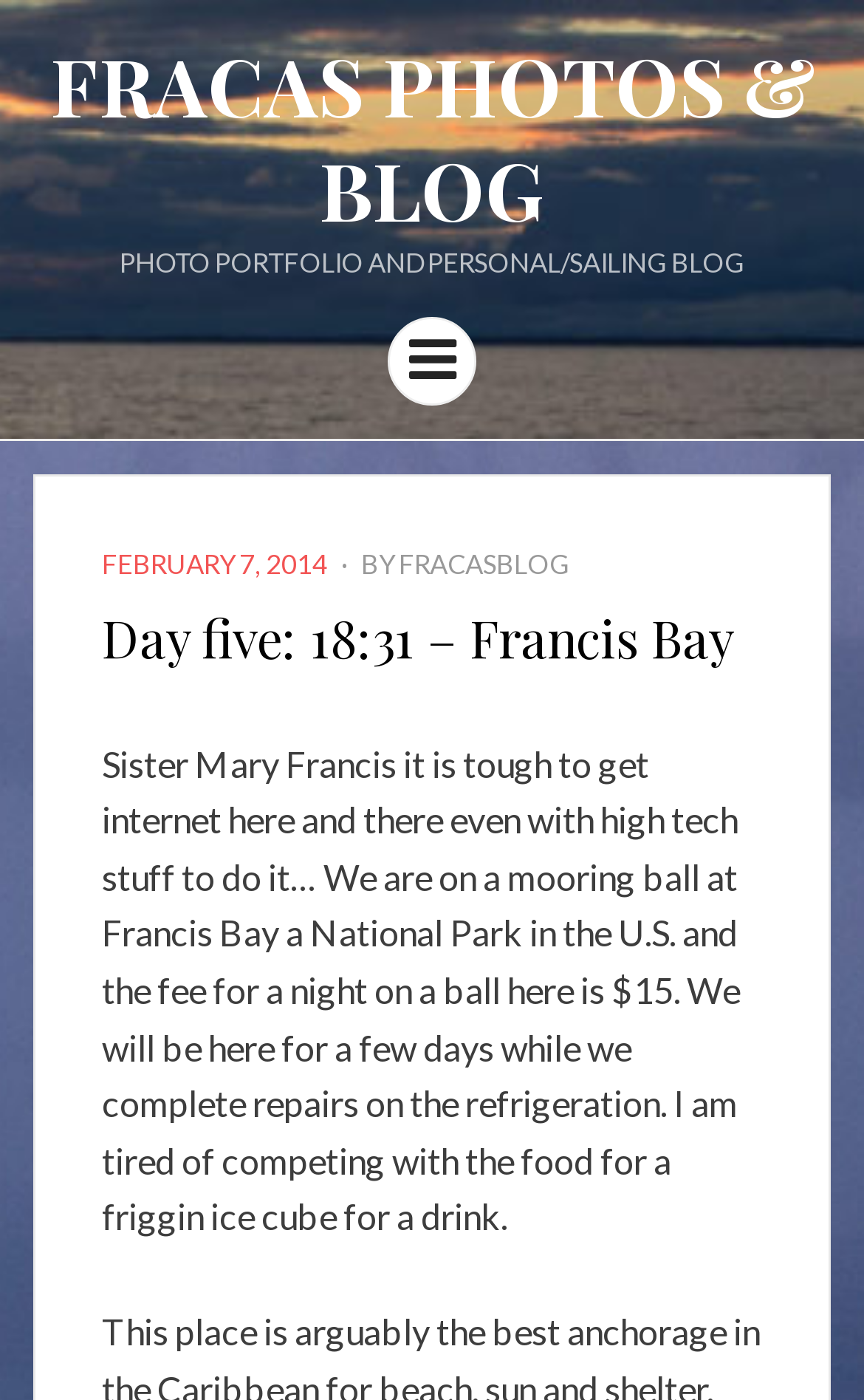How much does it cost to stay on a mooring ball?
Using the visual information, respond with a single word or phrase.

$15